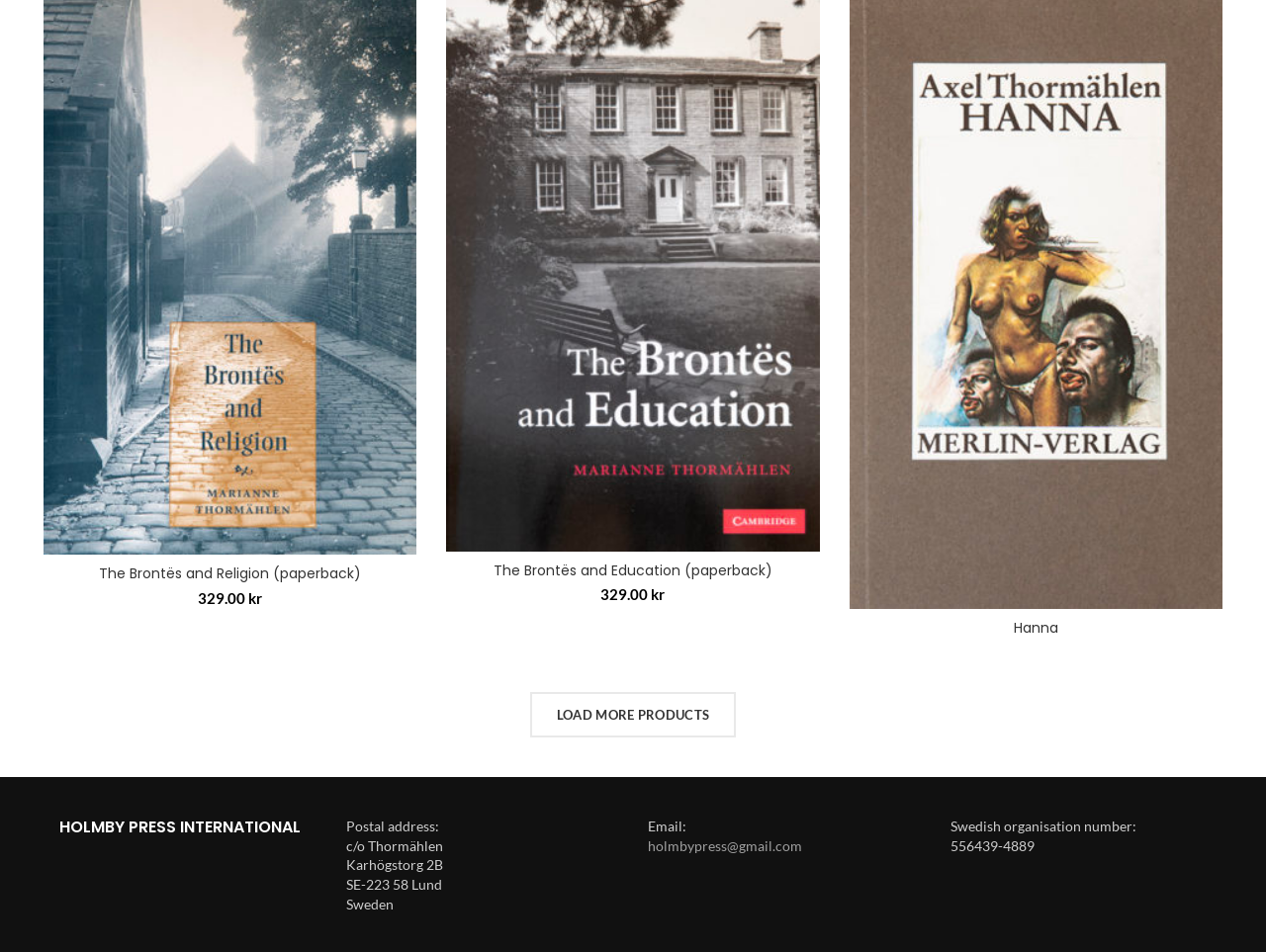How many book titles are displayed?
Please provide a detailed and comprehensive answer to the question.

I counted the number of headings that seem to be book titles, which are 'The Brontës and Religion (paperback)', 'The Brontës and Education (paperback)', and 'Hanna'.